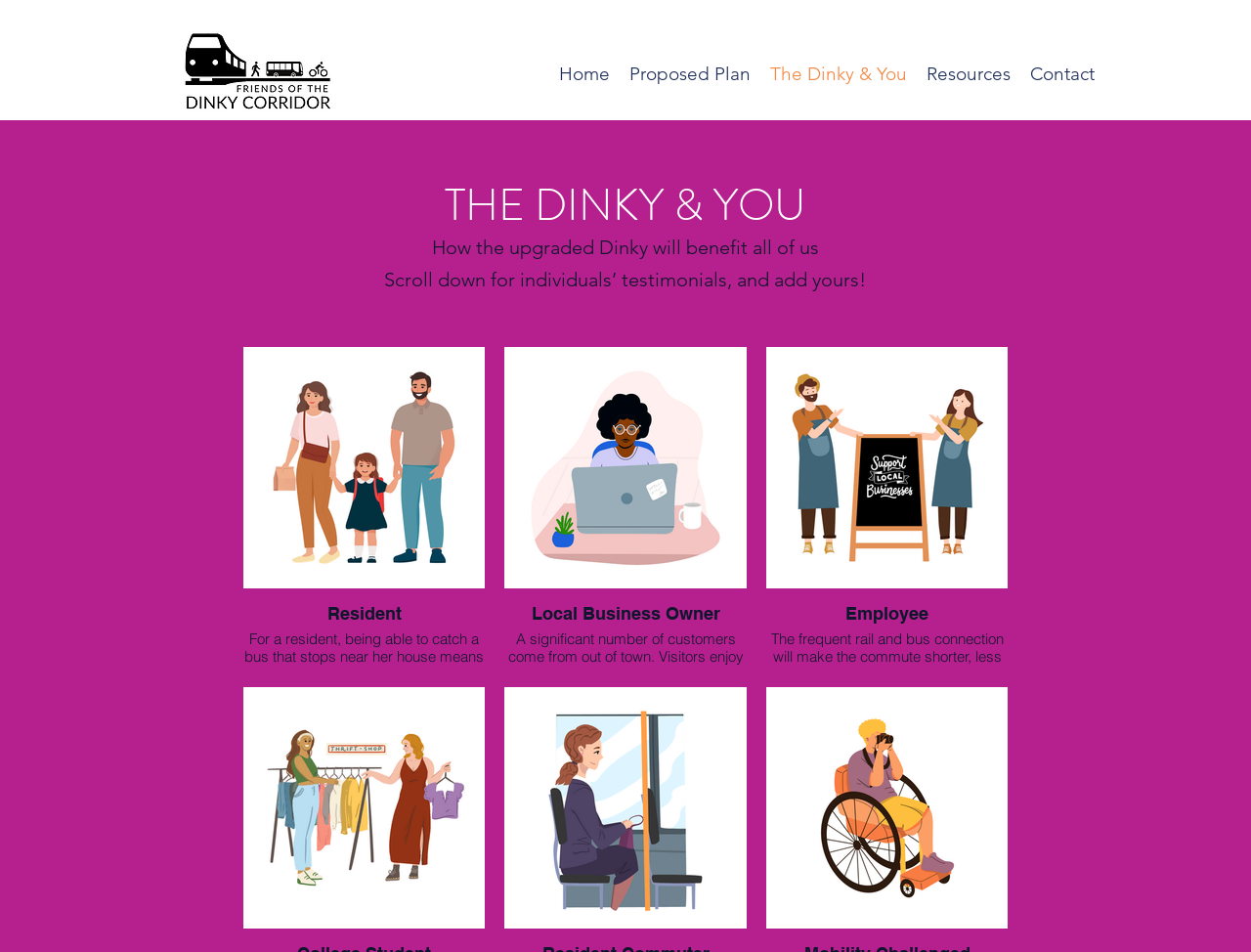Give a one-word or short phrase answer to this question: 
What is the benefit of the frequent rail and bus connection for employees?

Shorter commute